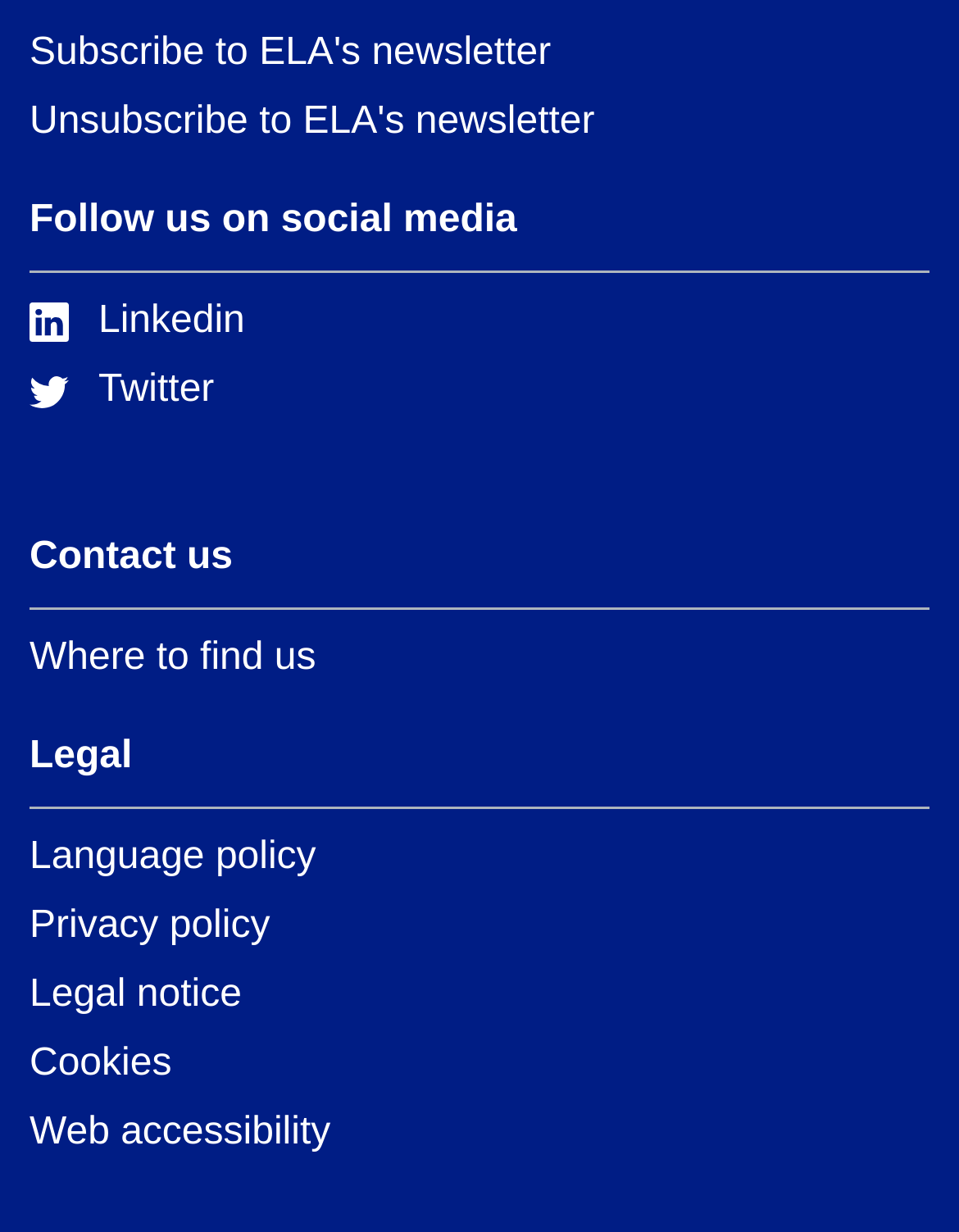How many links are there in total?
Based on the image, provide a one-word or brief-phrase response.

11